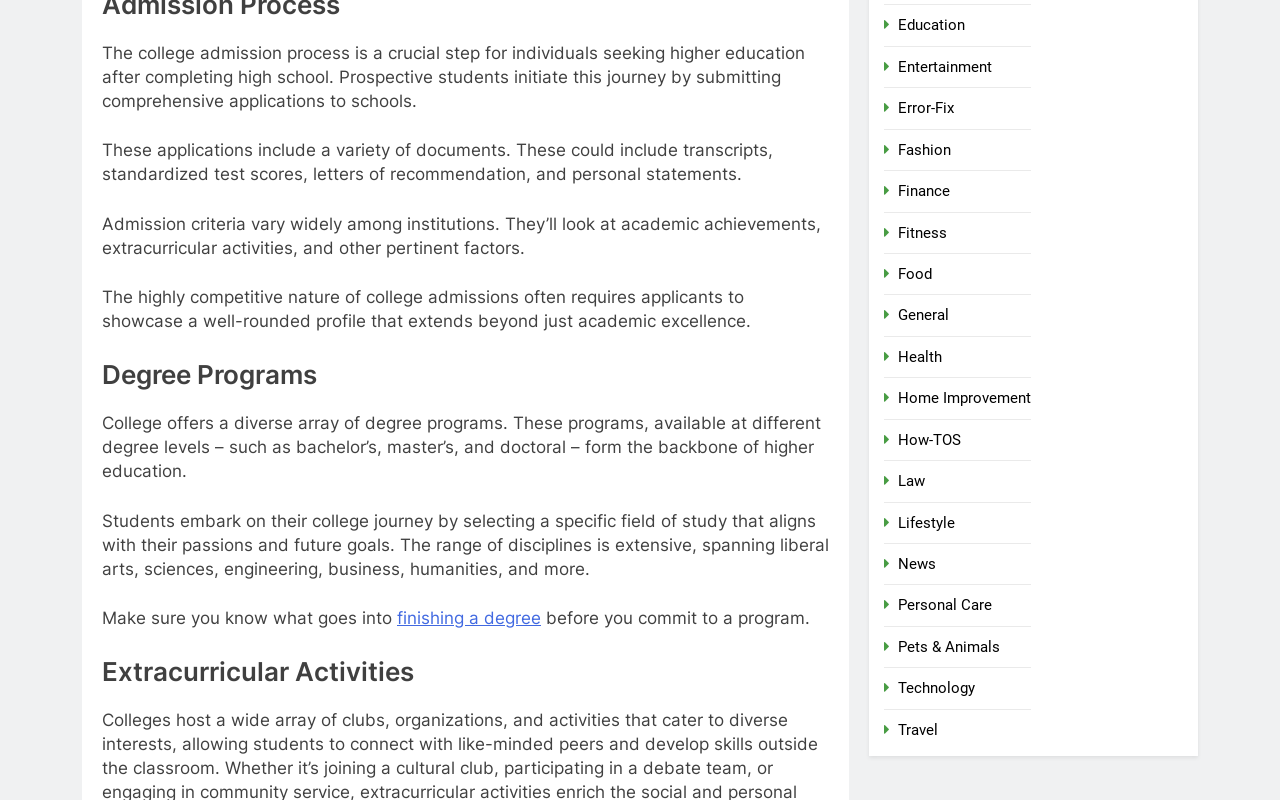What is the purpose of extracurricular activities in college?
Refer to the image and give a detailed answer to the question.

The webpage mentions that the highly competitive nature of college admissions often requires applicants to showcase a well-rounded profile that extends beyond just academic excellence, implying that extracurricular activities play a role in achieving this.